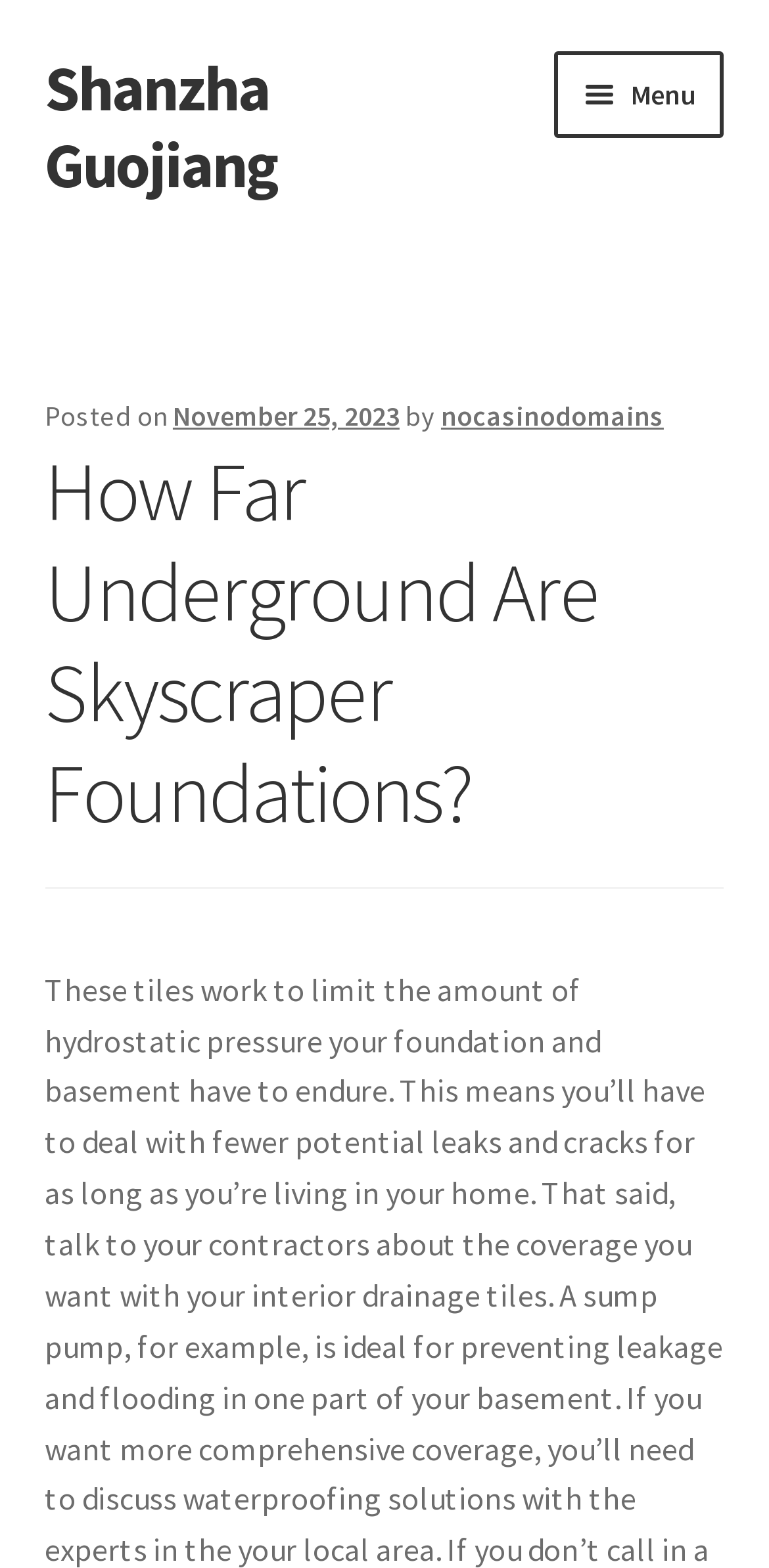What is the purpose of the button in the navigation?
Please provide a comprehensive answer to the question based on the webpage screenshot.

I found the purpose of the button in the navigation by looking at the button element with the text 'Menu' and the attribute 'expanded: False' which suggests that it controls the site navigation.